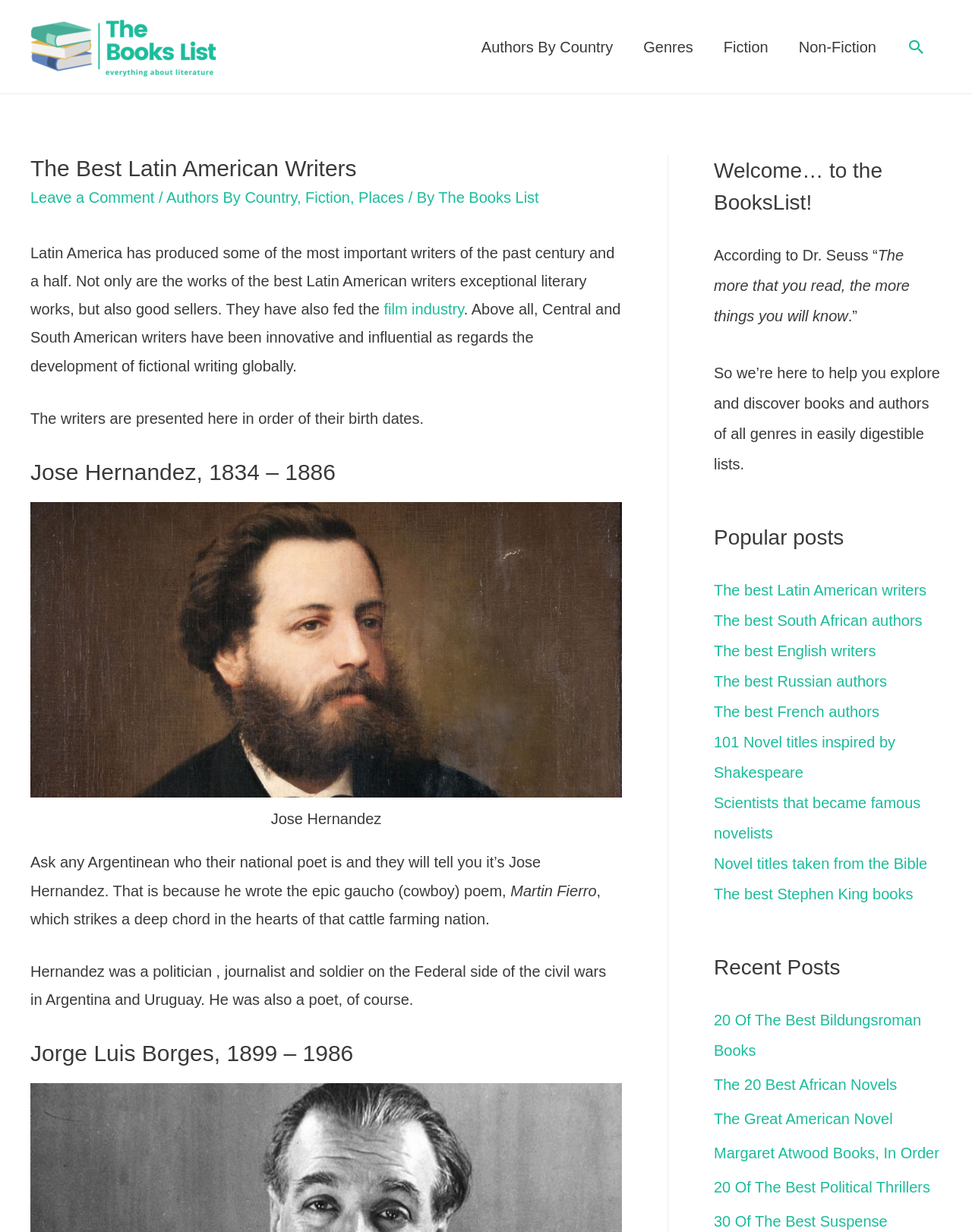Illustrate the webpage with a detailed description.

This webpage is about literature, specifically focusing on Latin American writers. At the top, there is a navigation bar with links to "Authors By Country", "Genres", "Fiction", and "Non-Fiction". Next to the navigation bar, there is a search bar with a search icon. 

Below the navigation bar, there is a header section with a title "The 10 Best Latin American Writers" and a link to "The Books List". Underneath, there is a brief introduction to Latin American writers, mentioning their importance and influence on the literary world.

The main content of the webpage is a list of writers, presented in order of their birth dates. The first writer featured is Jose Hernandez, with a photo and a brief description of his life and work. The text describes him as the national poet of Argentina and mentions his famous poem "Martin Fierro". 

The next writer featured is Jorge Luis Borges, with a heading indicating his name and birth dates. 

On the right side of the webpage, there is a section with a heading "Welcome… to the BooksList!" and a quote from Dr. Seuss about the importance of reading. Below the quote, there is a brief description of the purpose of the website, which is to help users explore and discover books and authors of all genres.

Further down, there are sections for "Popular posts" and "Recent Posts", each featuring a list of links to various articles and book lists, including topics such as the best writers from different countries, novel titles inspired by Shakespeare, and books by famous authors like Stephen King.